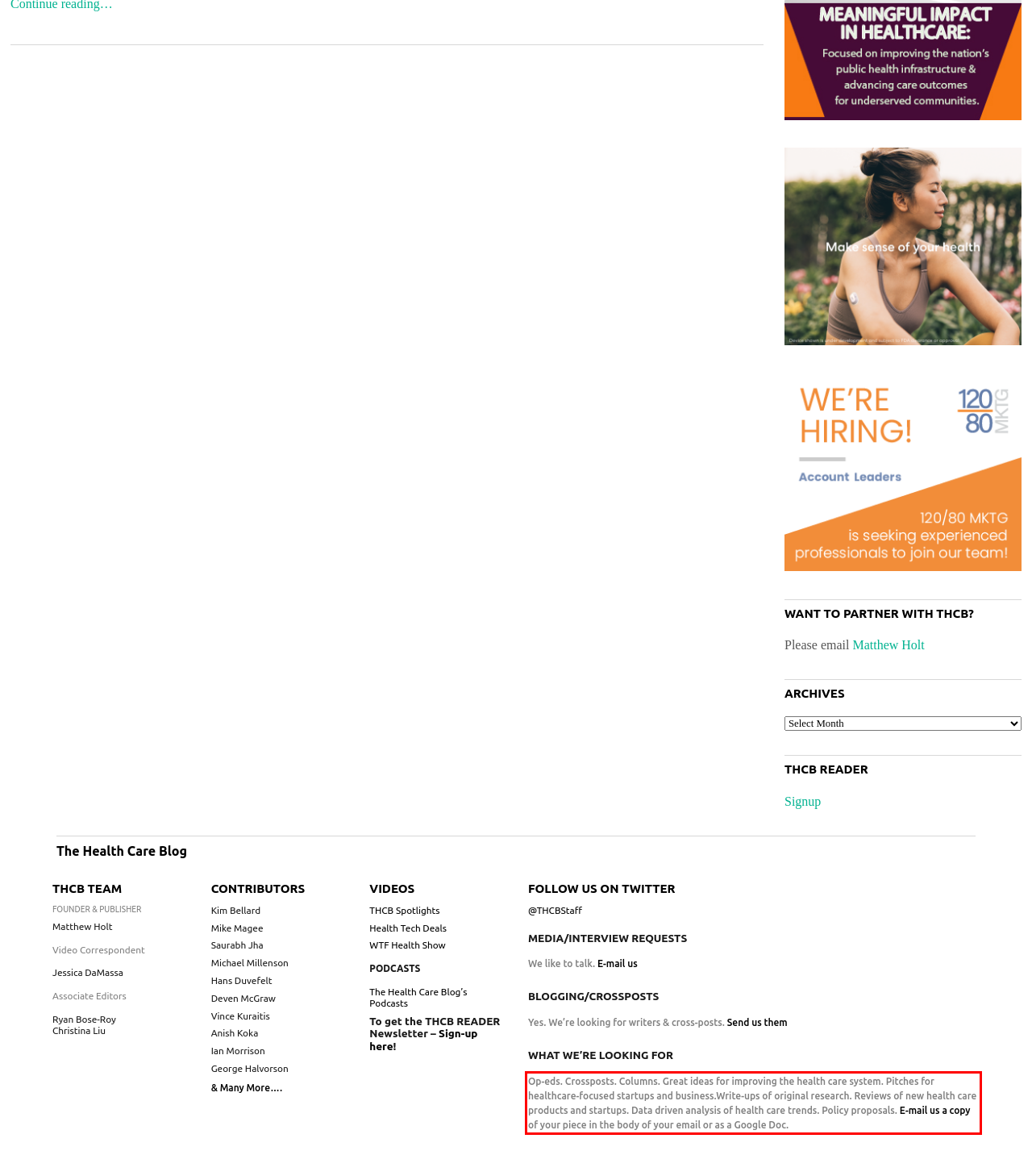Examine the webpage screenshot and use OCR to recognize and output the text within the red bounding box.

Op-eds. Crossposts. Columns. Great ideas for improving the health care system. Pitches for healthcare-focused startups and business.Write-ups of original research. Reviews of new health care products and startups. Data driven analysis of health care trends. Policy proposals. E-mail us a copy of your piece in the body of your email or as a Google Doc.